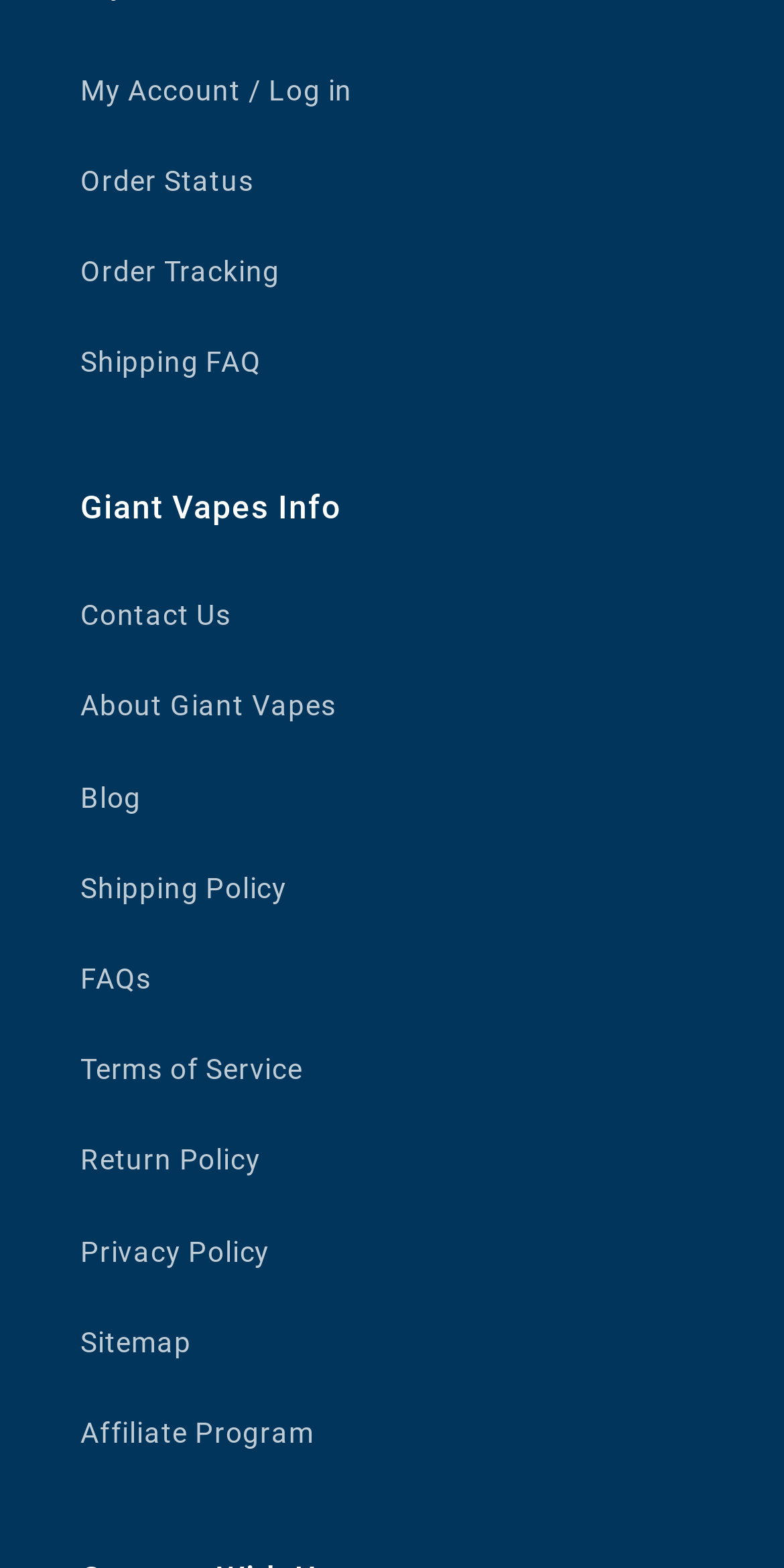Determine the bounding box coordinates of the clickable element necessary to fulfill the instruction: "Get a free consultation with a probate attorney". Provide the coordinates as four float numbers within the 0 to 1 range, i.e., [left, top, right, bottom].

None